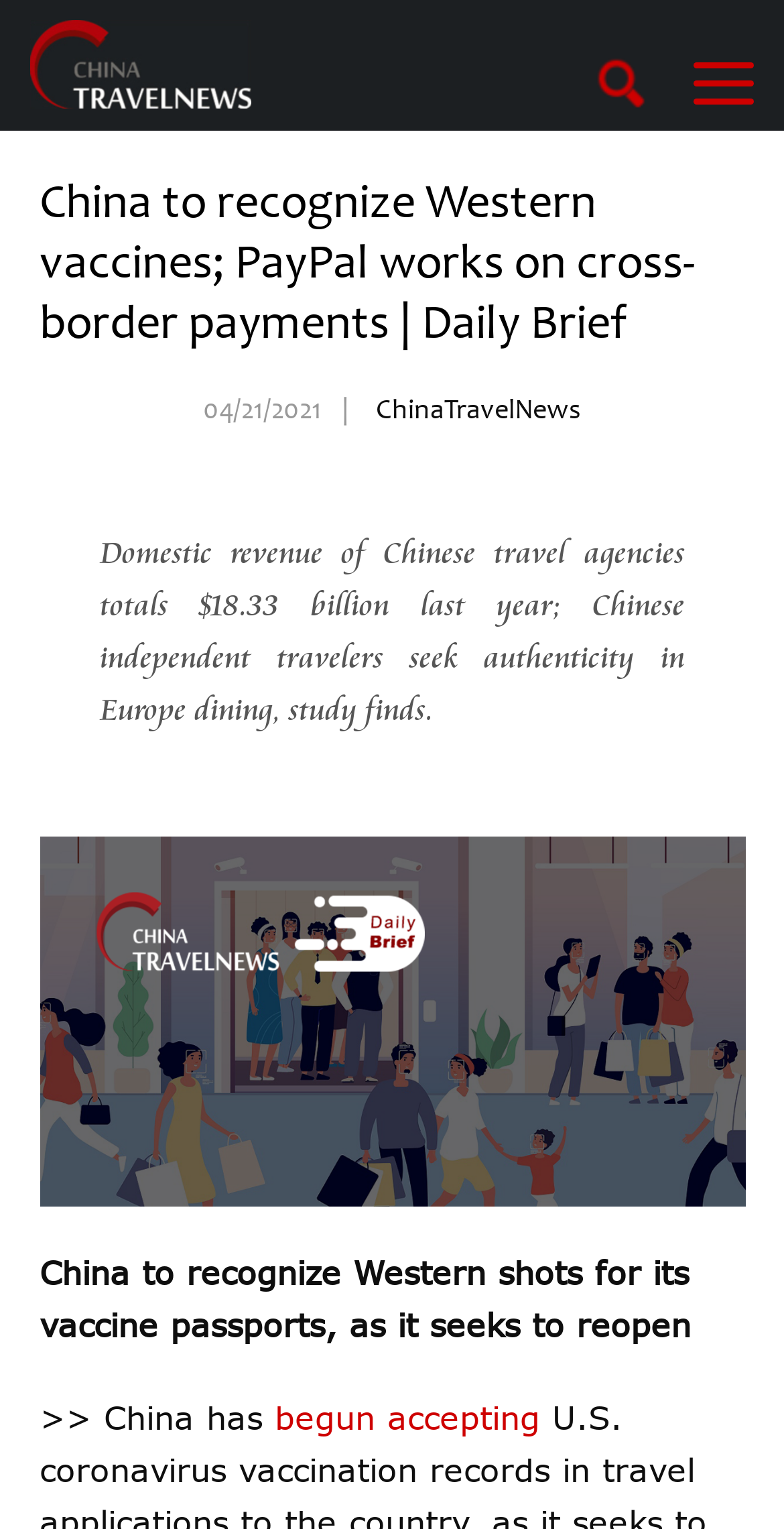What is the total revenue of Chinese travel agencies last year?
Offer a detailed and exhaustive answer to the question.

I found the answer by reading the static text element that contains the description of the article, which mentions 'Domestic revenue of Chinese travel agencies totals $18.33 billion last year'.